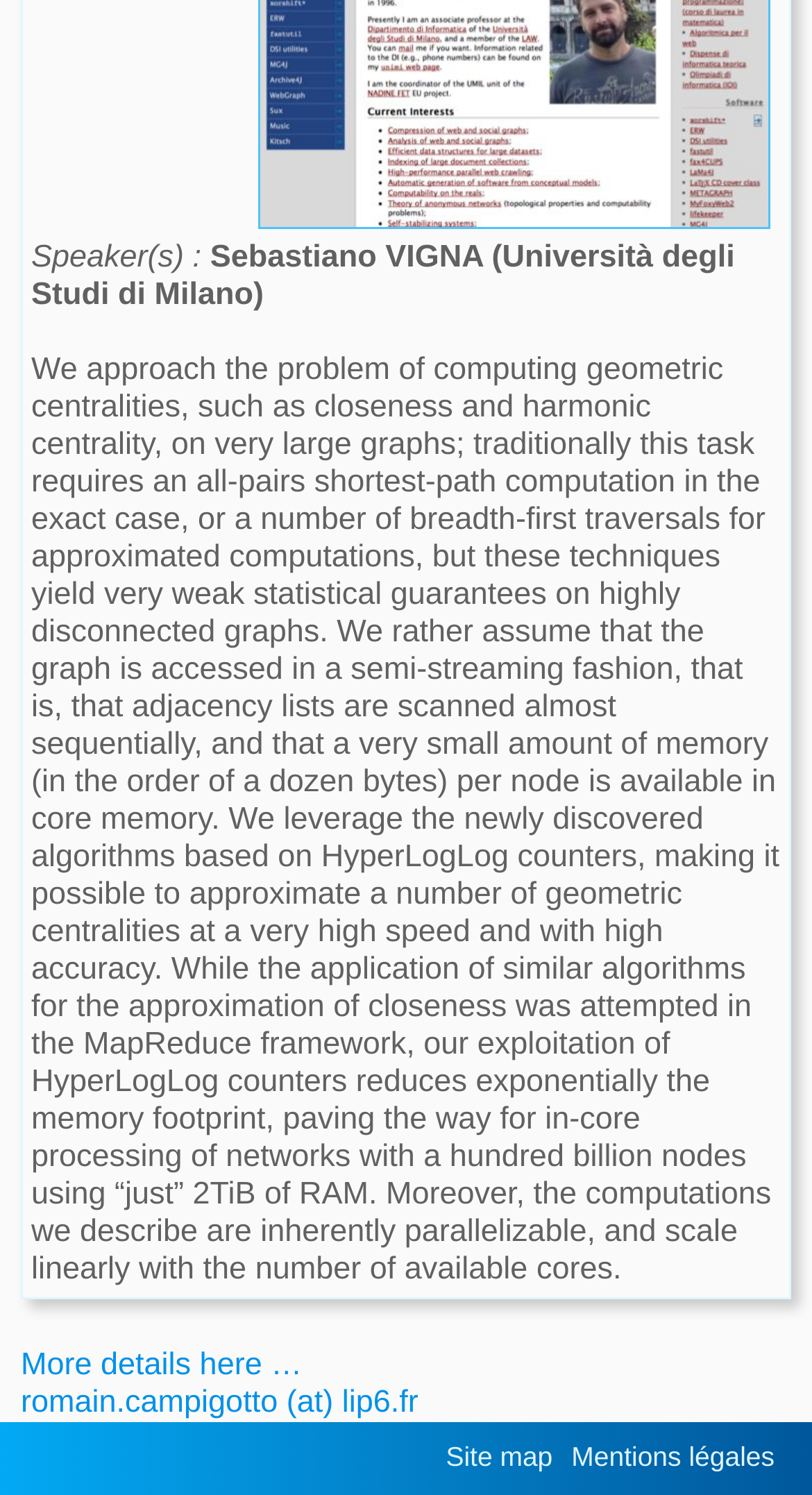Based on the element description romain.campigotto (at) nulllip6.fr, identify the bounding box coordinates for the UI element. The coordinates should be in the format (top-left x, top-left y, bottom-right x, bottom-right y) and within the 0 to 1 range.

[0.026, 0.926, 0.515, 0.949]